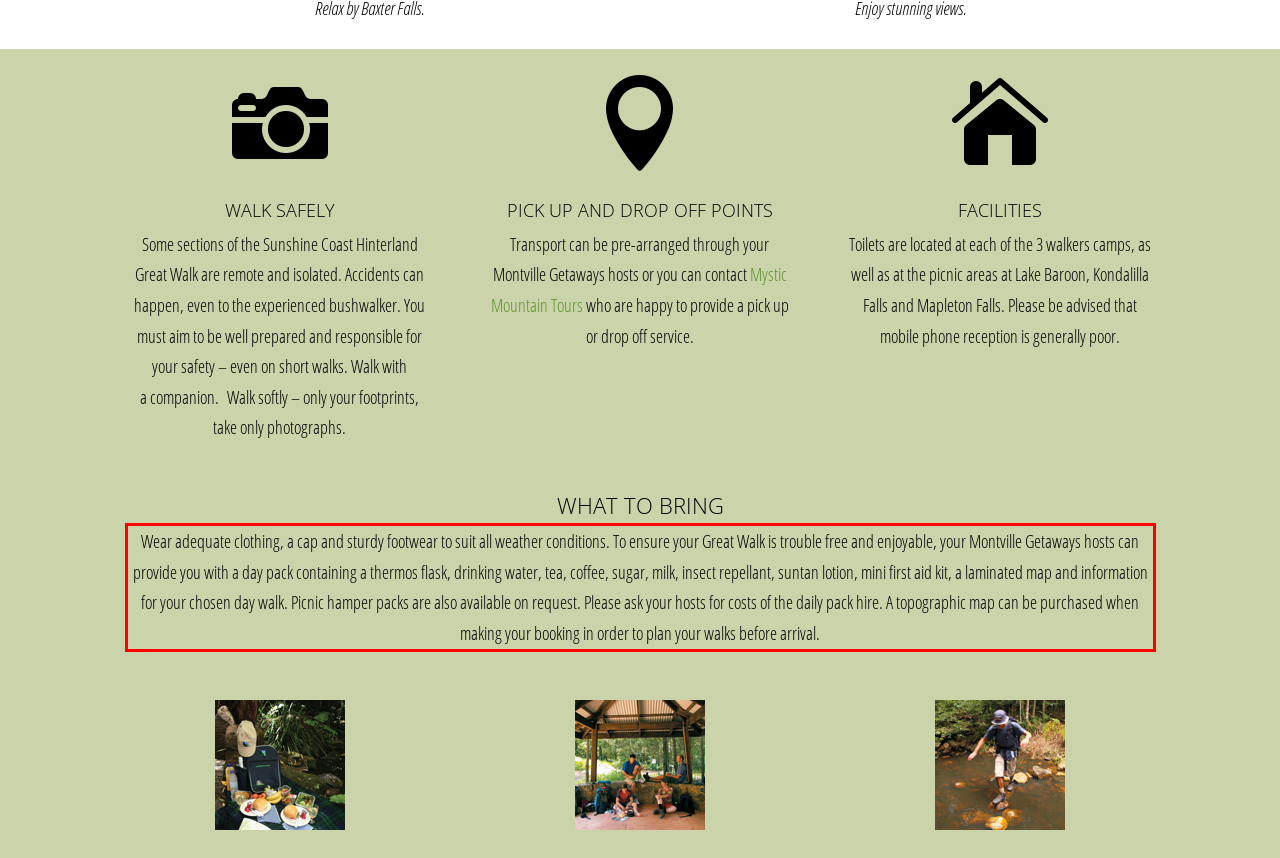You are presented with a webpage screenshot featuring a red bounding box. Perform OCR on the text inside the red bounding box and extract the content.

Wear adequate clothing, a cap and sturdy footwear to suit all weather conditions. To ensure your Great Walk is trouble free and enjoyable, your Montville Getaways hosts can provide you with a day pack containing a thermos flask, drinking water, tea, coffee, sugar, milk, insect repellant, suntan lotion, mini first aid kit, a laminated map and information for your chosen day walk. Picnic hamper packs are also available on request. Please ask your hosts for costs of the daily pack hire. A topographic map can be purchased when making your booking in order to plan your walks before arrival.